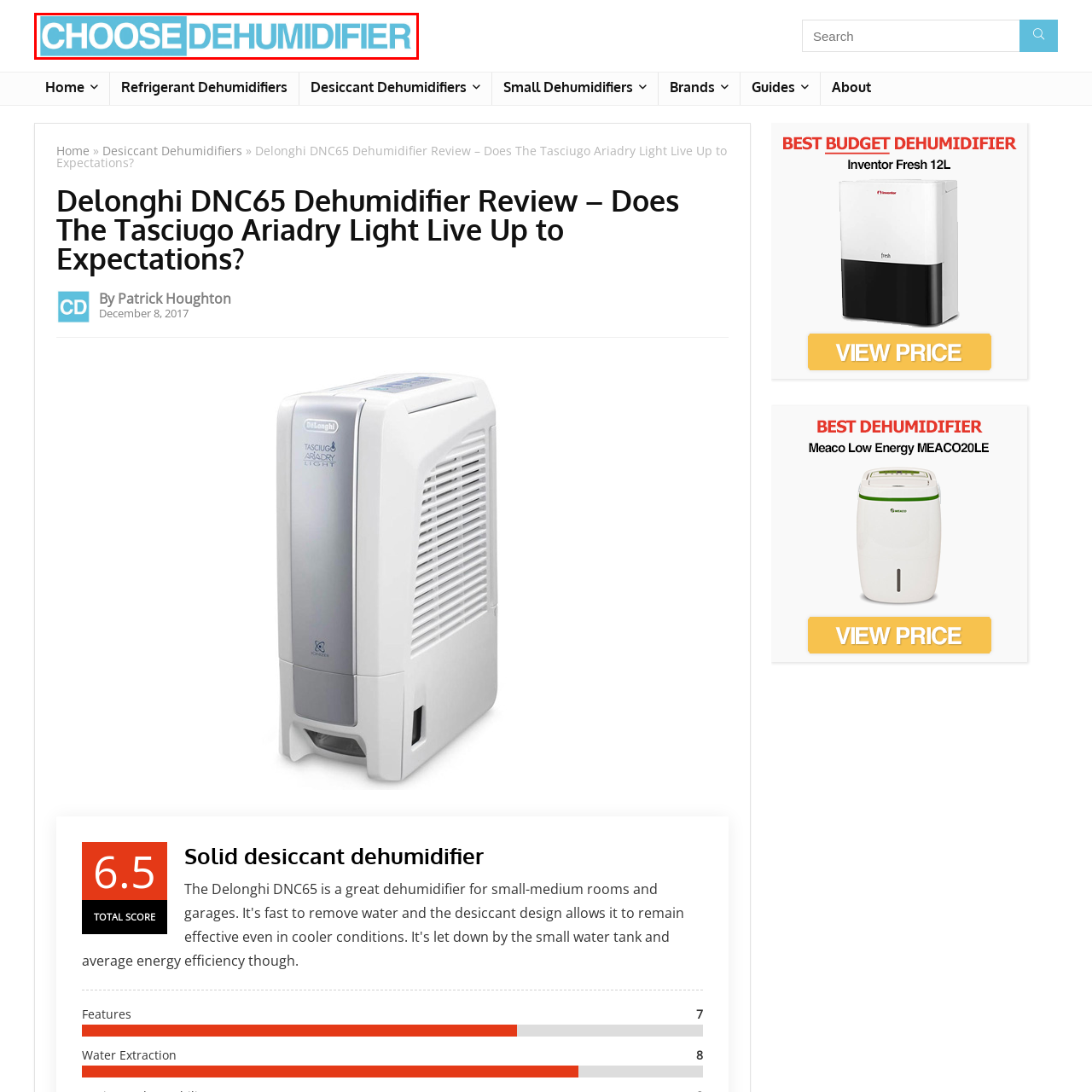Give a comprehensive description of the picture highlighted by the red border.

The image prominently features the phrase "CHOOSE DEHUMIDIFIER" in a bold, vibrant blue font. This eye-catching design emphasizes the importance of selecting the right dehumidifier, guiding potential buyers towards making an informed decision. The layout highlights the words with a modern aesthetic, suggesting an interactive element on the webpage. This image is part of a review for the Delonghi Ariadry Light DNC65 Dehumidifier, providing a clear call to action for users interested in exploring their options for humidity control solutions.